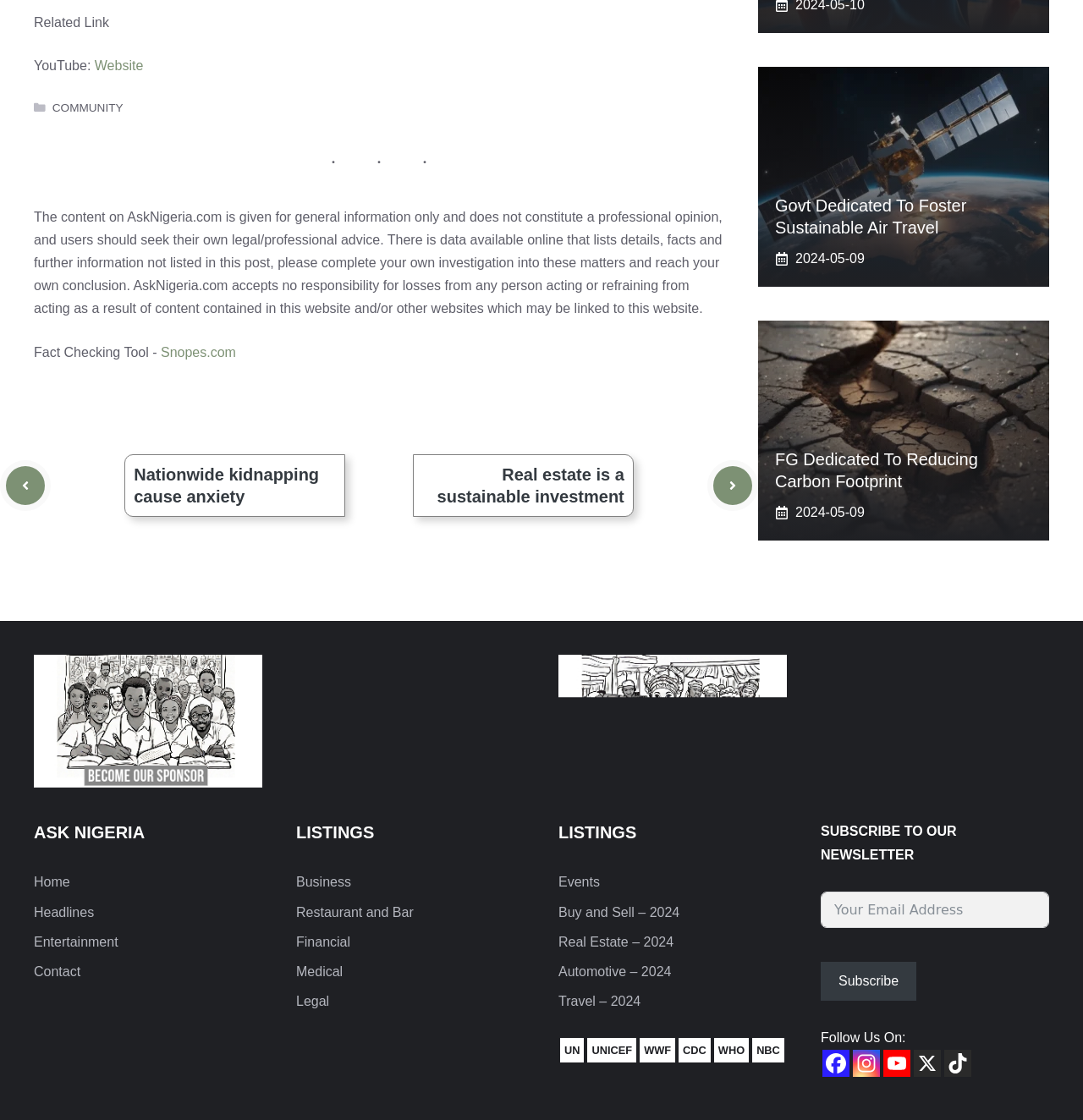Identify the bounding box coordinates for the element you need to click to achieve the following task: "Visit the 'COMMUNITY' category". Provide the bounding box coordinates as four float numbers between 0 and 1, in the form [left, top, right, bottom].

[0.048, 0.091, 0.114, 0.102]